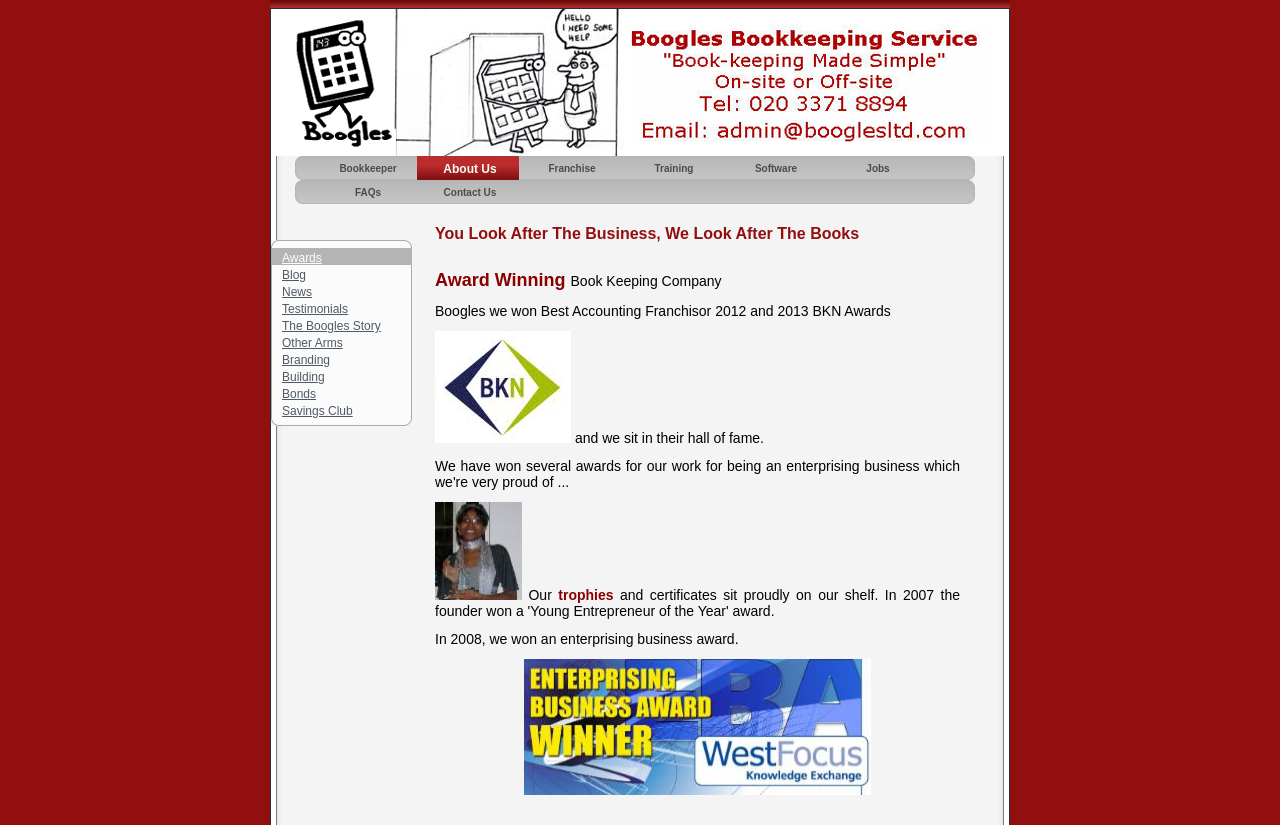What is the theme of the images on the webpage?
Using the image provided, answer with just one word or phrase.

Awards or achievements